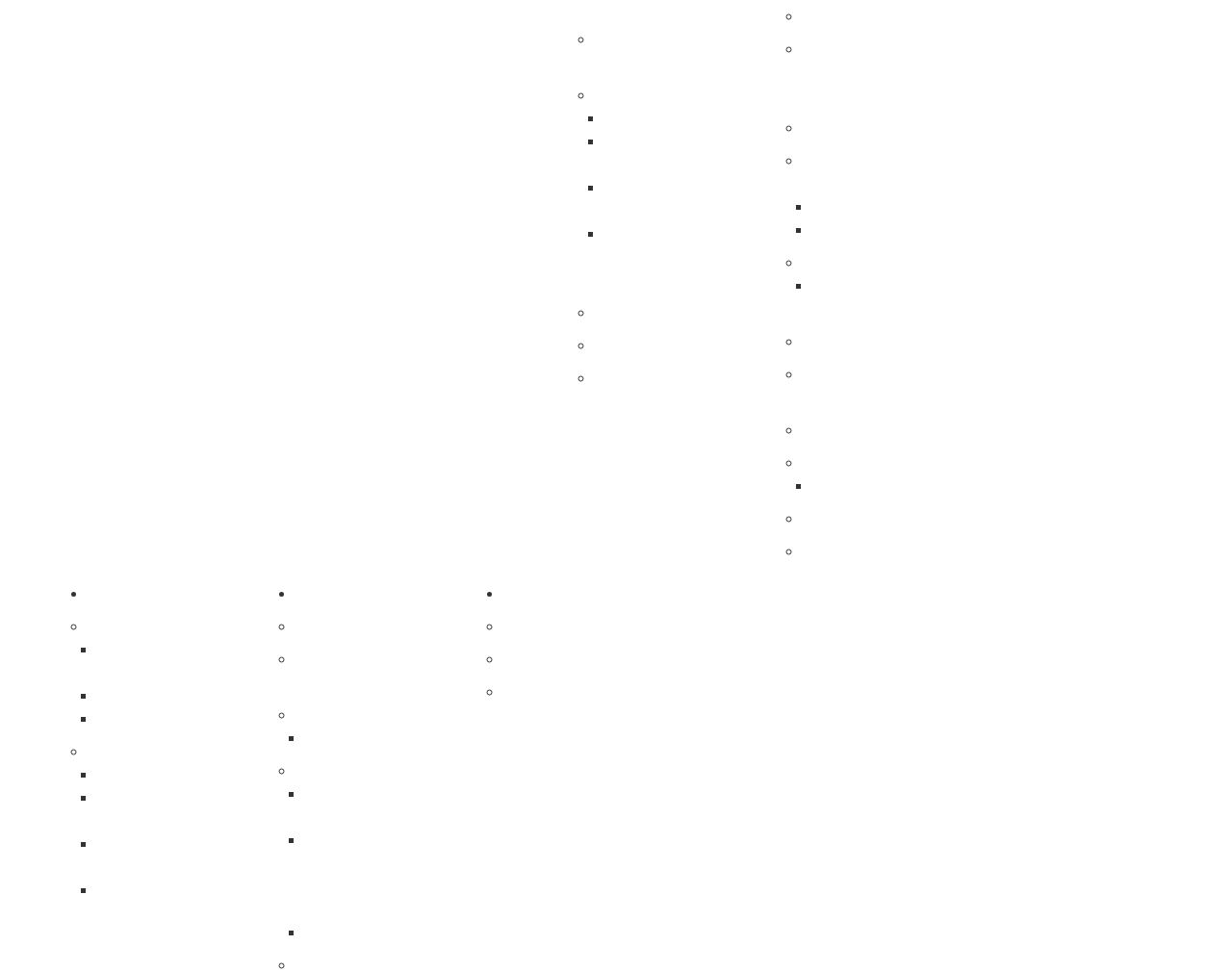Please provide the bounding box coordinates for the element that needs to be clicked to perform the instruction: "Learn about EMGS Winter School 2020". The coordinates must consist of four float numbers between 0 and 1, formatted as [left, top, right, bottom].

[0.49, 0.184, 0.608, 0.225]